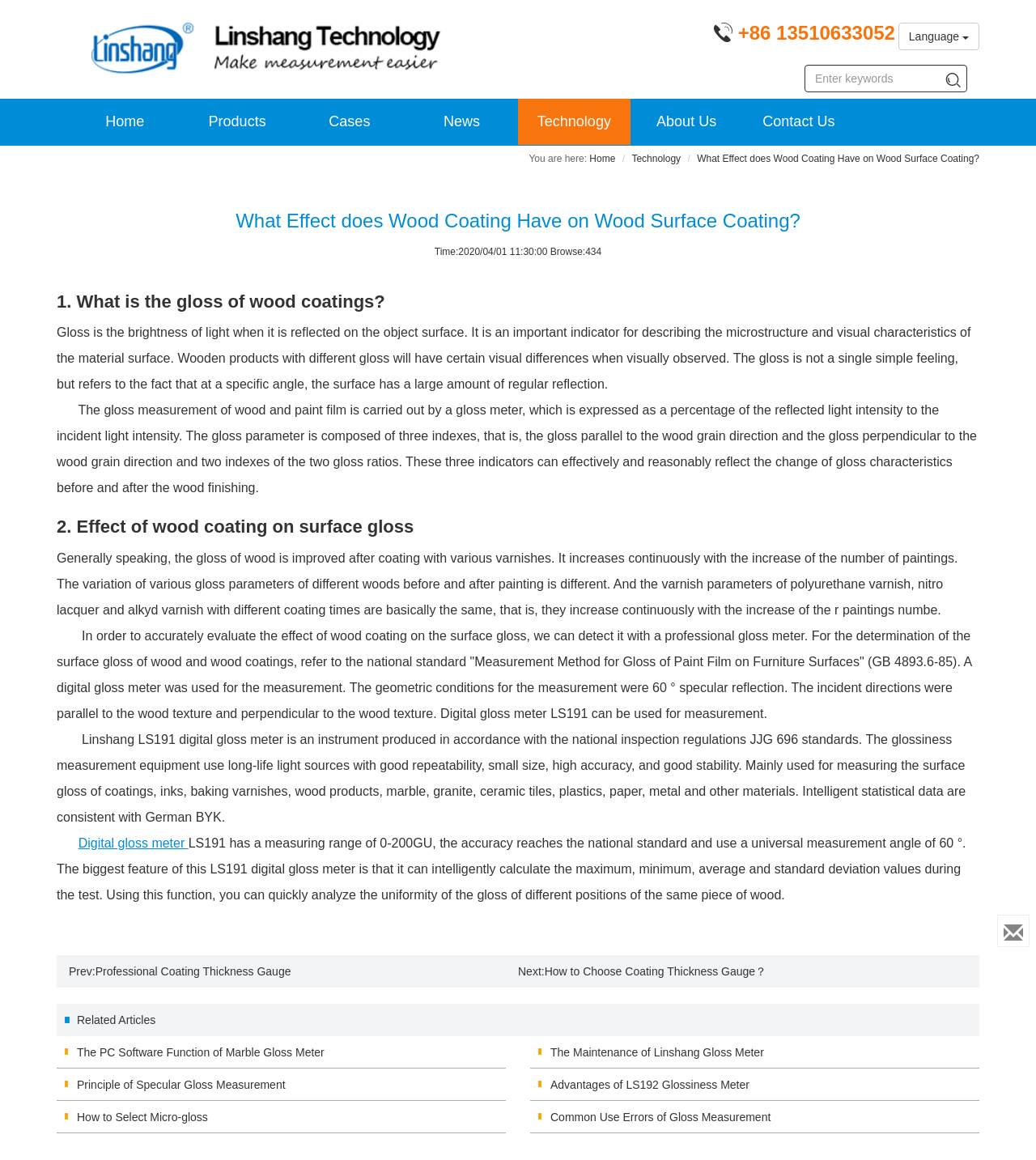Using the element description: "About Us", determine the bounding box coordinates. The coordinates should be in the format [left, top, right, bottom], with values between 0 and 1.

[0.608, 0.085, 0.717, 0.125]